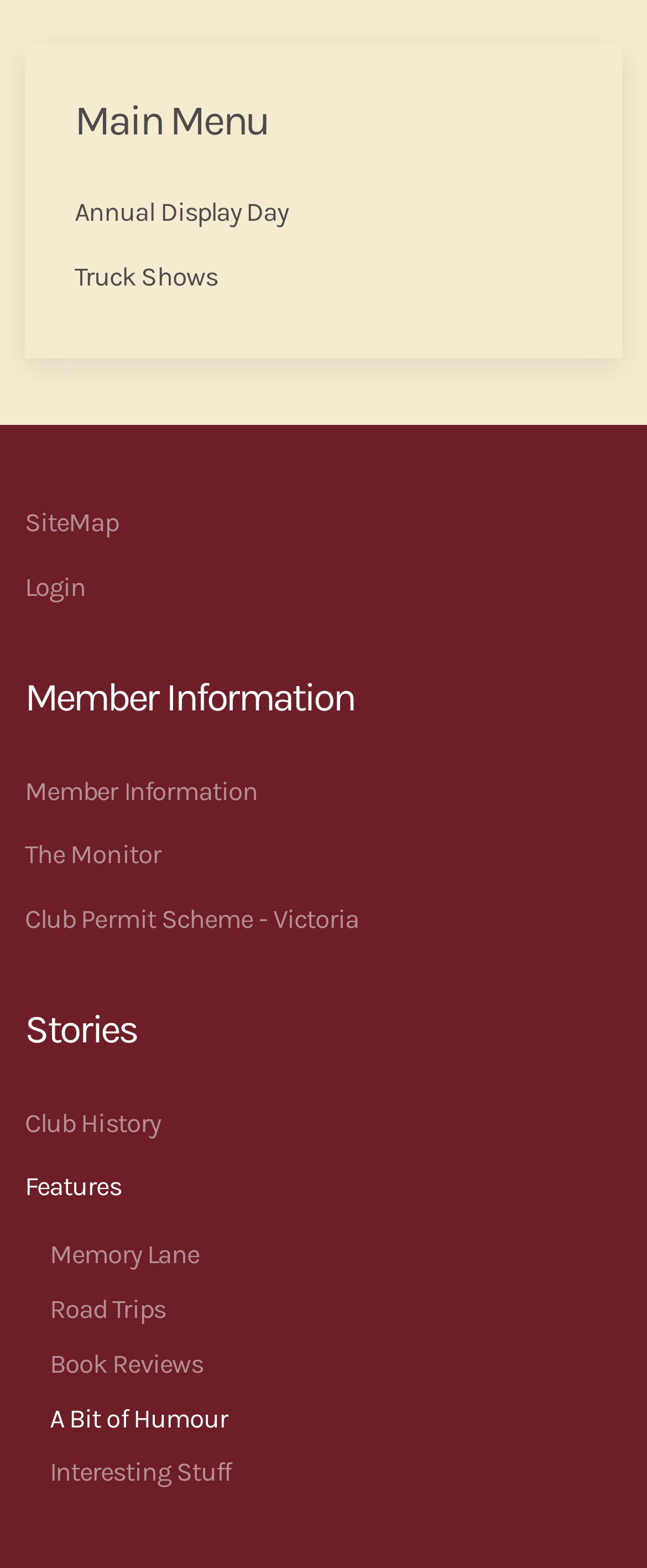Find the UI element described as: "Annual Display Day" and predict its bounding box coordinates. Ensure the coordinates are four float numbers between 0 and 1, [left, top, right, bottom].

[0.038, 0.115, 0.962, 0.156]